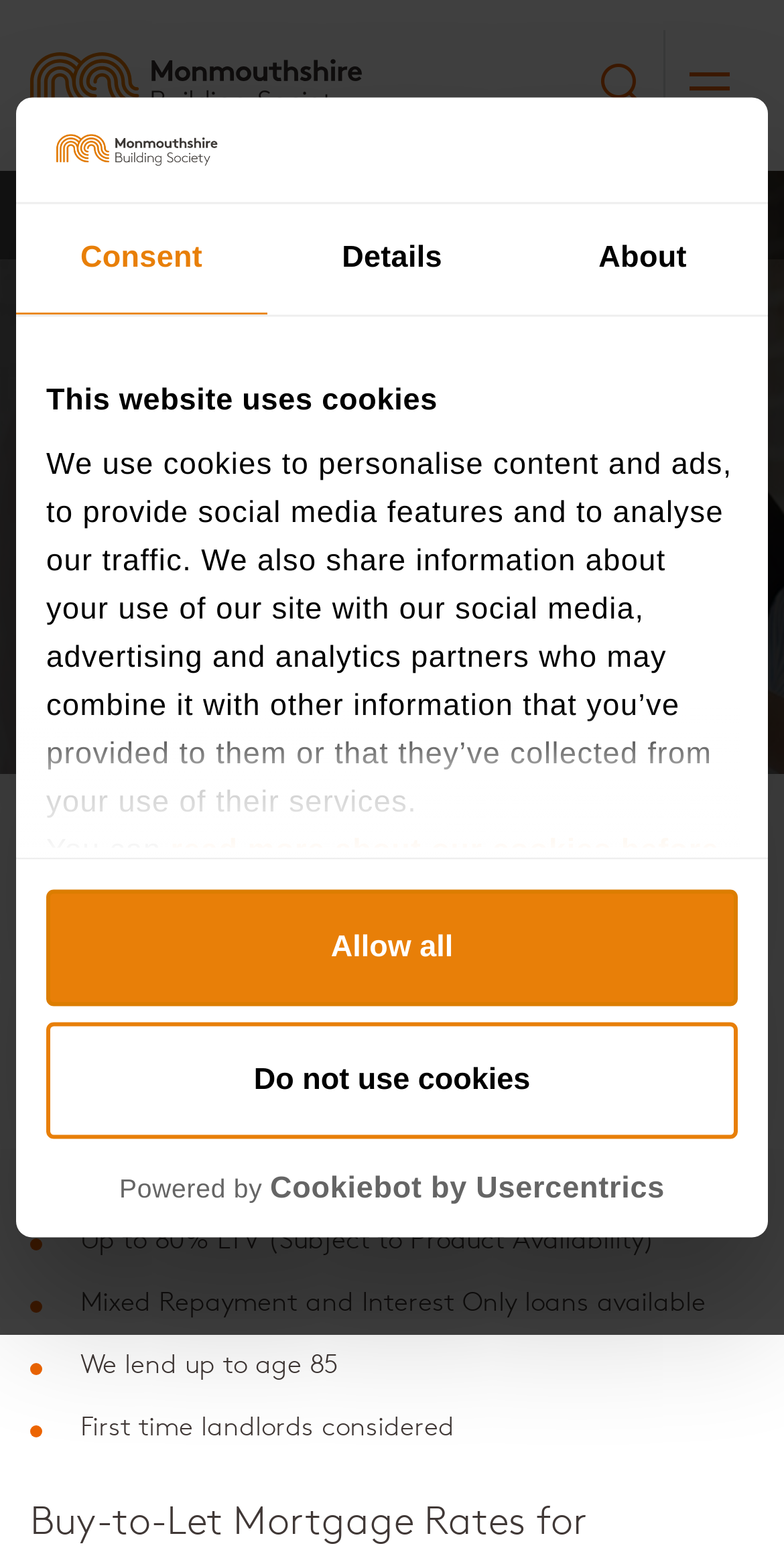Kindly determine the bounding box coordinates of the area that needs to be clicked to fulfill this instruction: "Search the site".

[0.736, 0.02, 0.849, 0.091]